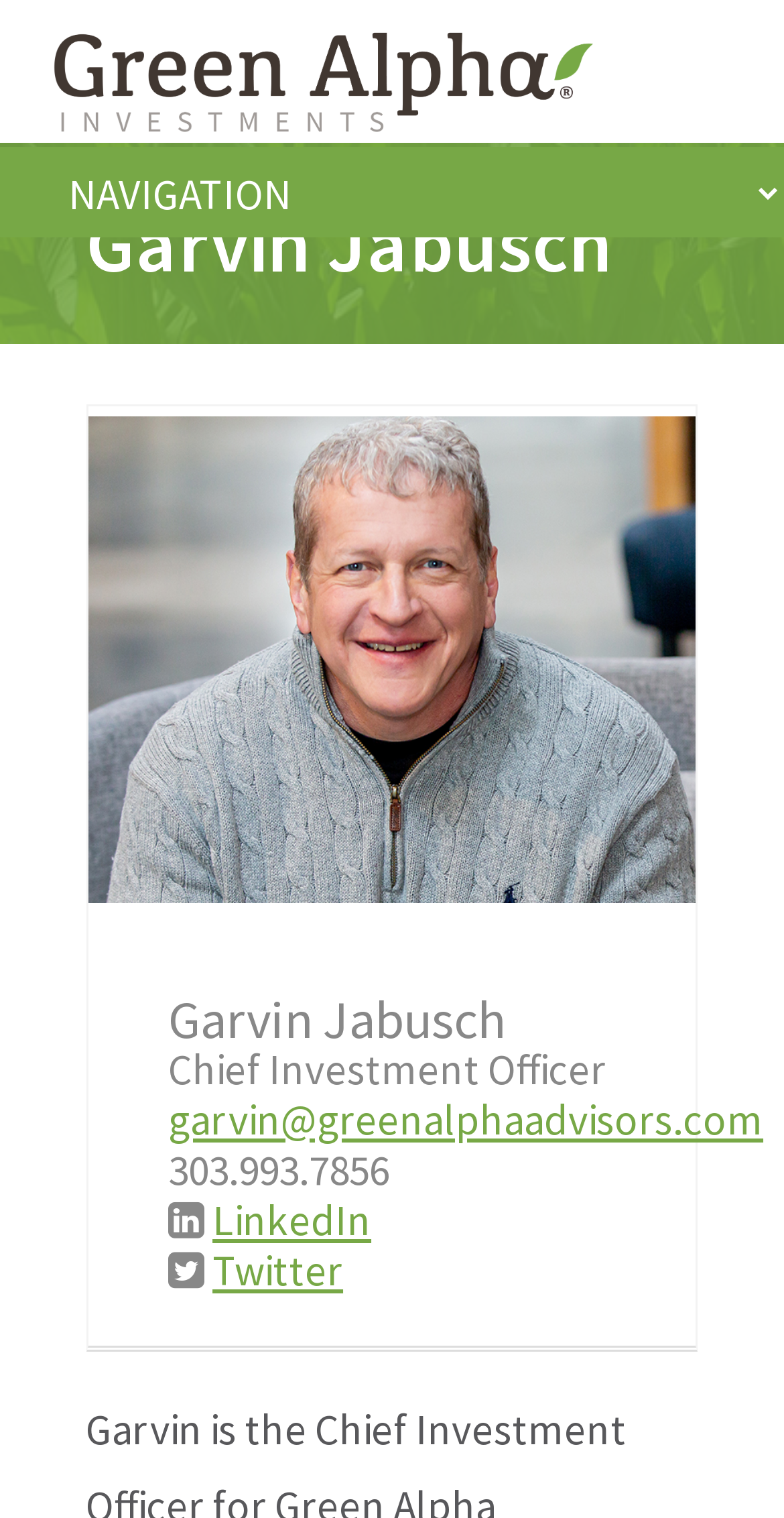What is Garvin Jabusch's phone number?
Using the image provided, answer with just one word or phrase.

303.993.7856